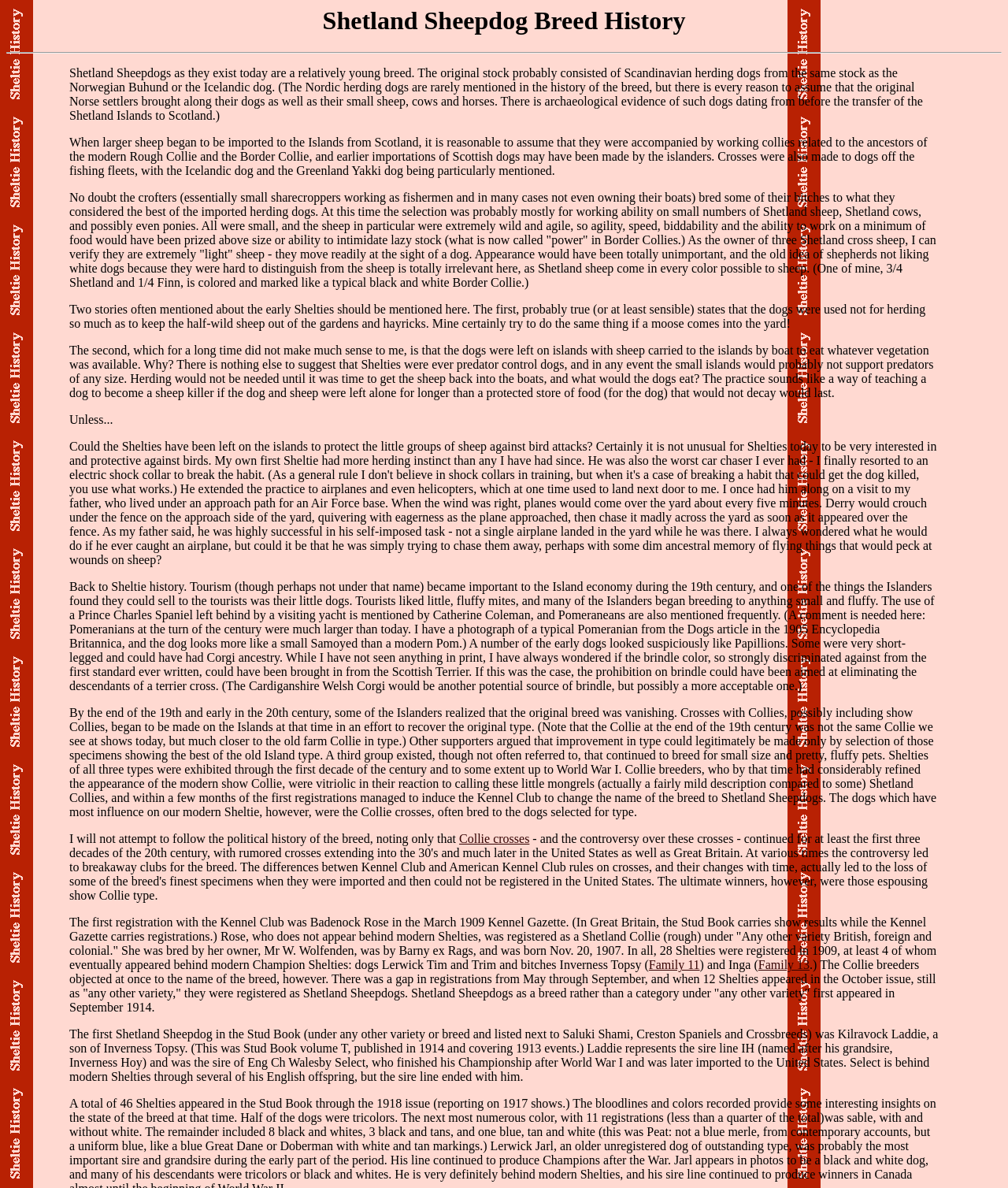What was the name of the first Shetland Sheepdog registered with the Kennel Club?
From the details in the image, answer the question comprehensively.

According to the webpage, the first registration with the Kennel Club was Badenock Rose in the March 1909 Kennel Gazette. This is mentioned in the section that discusses the breed's registration history.